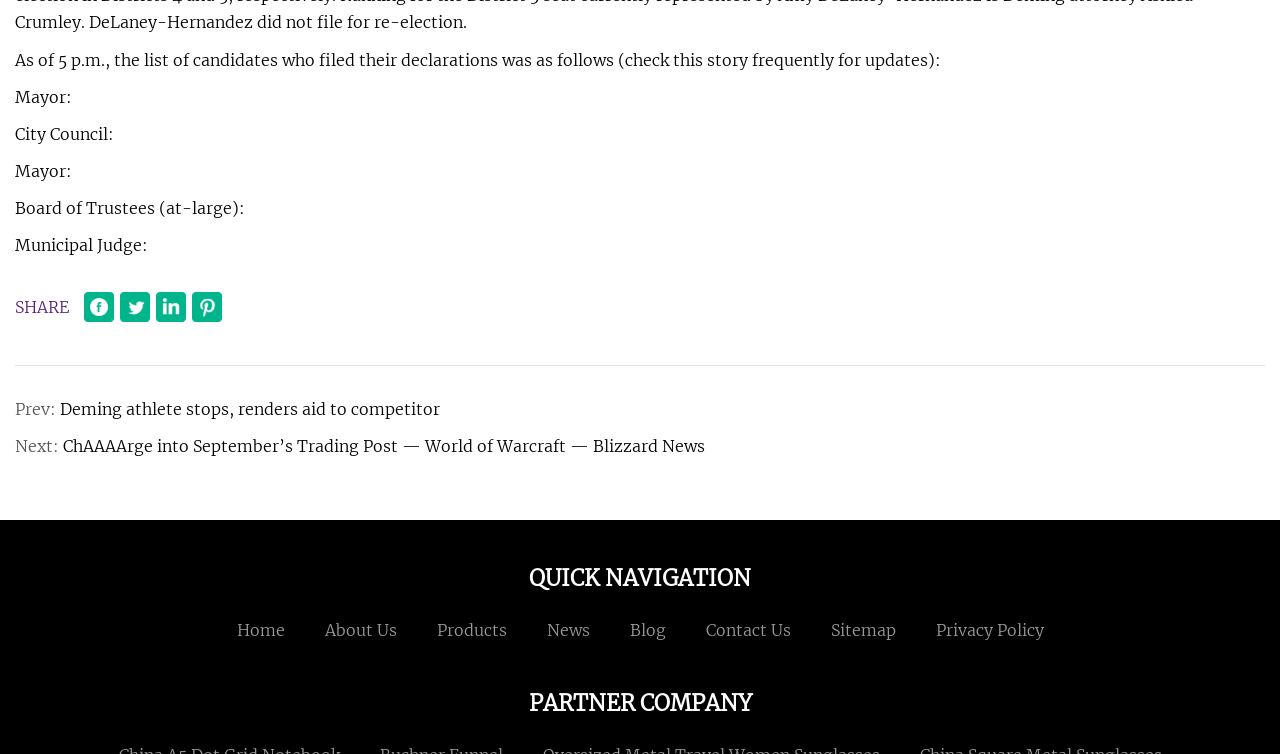Please give a succinct answer to the question in one word or phrase:
How many social media sharing options are available?

5